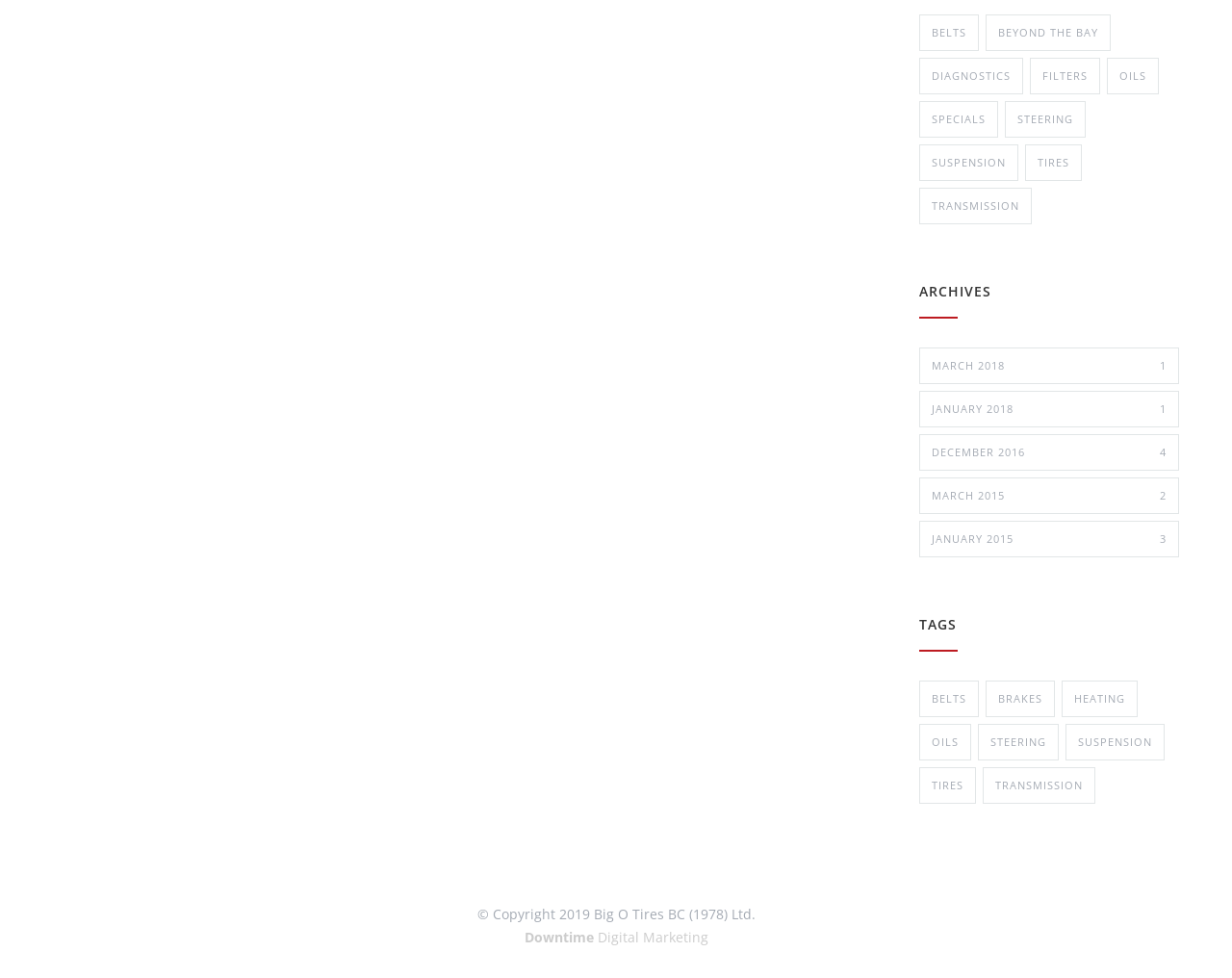Locate the bounding box coordinates of the element you need to click to accomplish the task described by this instruction: "Fill in the 'Name' textbox".

None